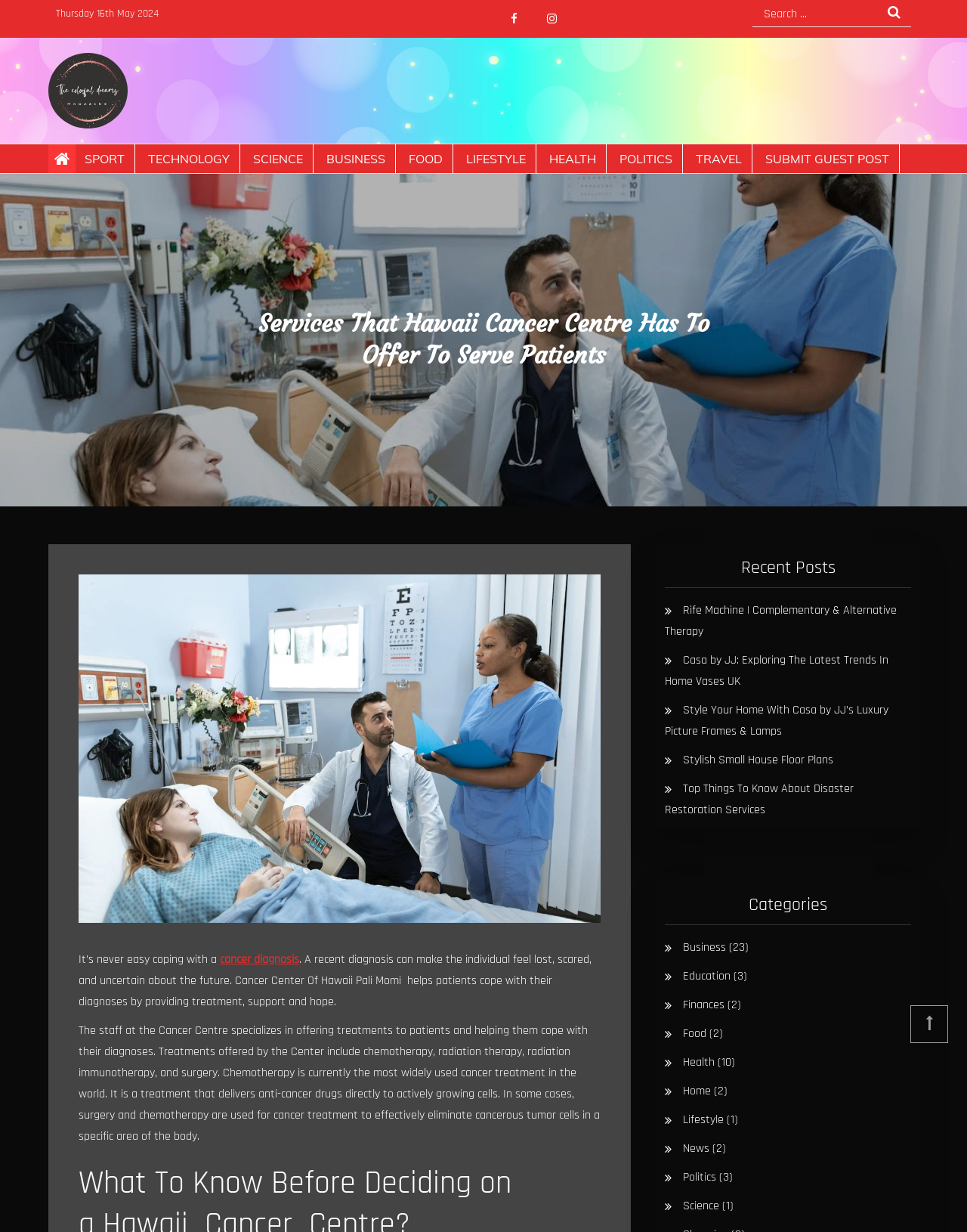Please find the bounding box coordinates for the clickable element needed to perform this instruction: "Click on the HEALTH category".

[0.707, 0.856, 0.739, 0.869]